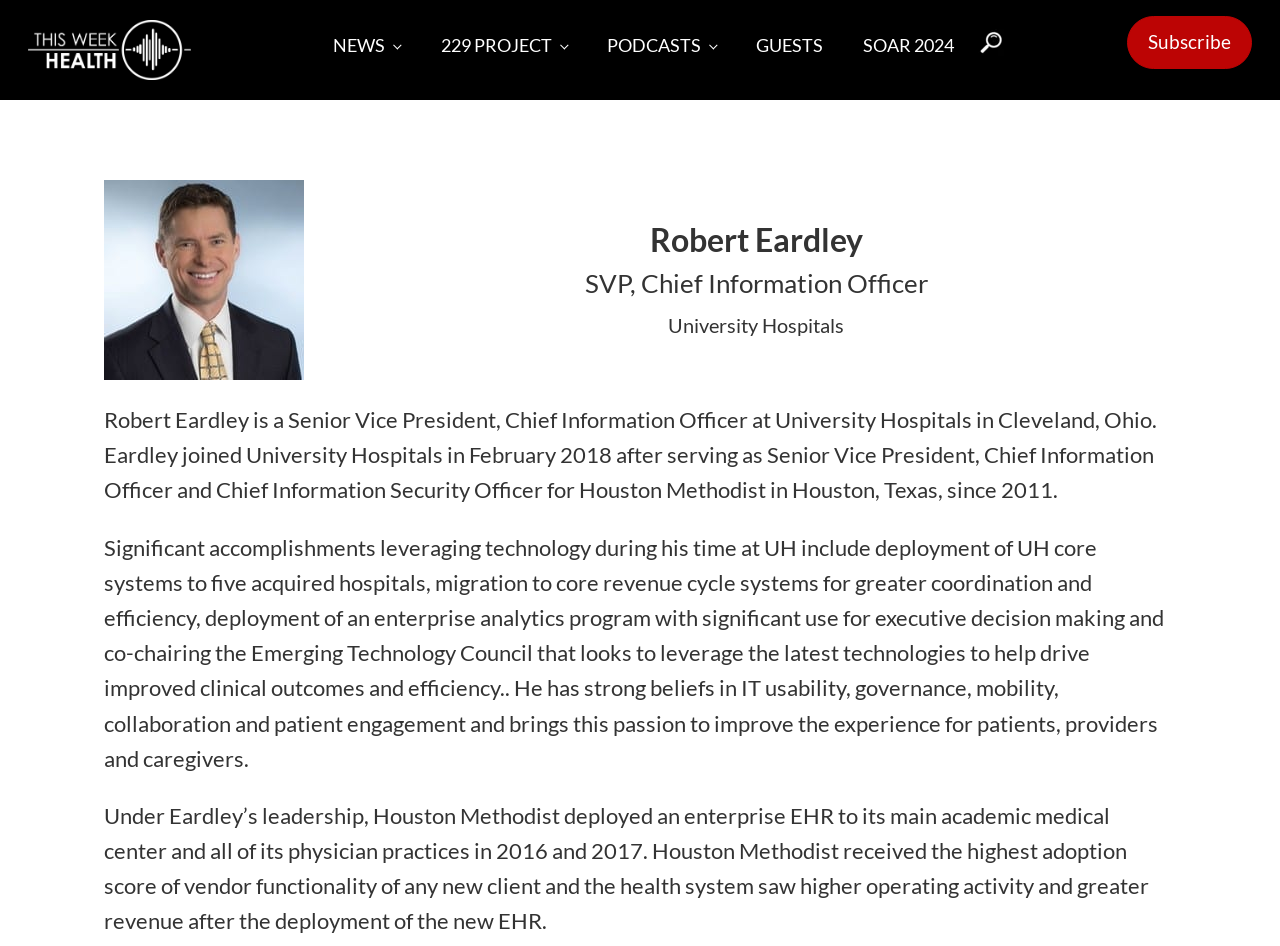Using the given description, provide the bounding box coordinates formatted as (top-left x, top-left y, bottom-right x, bottom-right y), with all values being floating point numbers between 0 and 1. Description: alt="This Week Health"

[0.022, 0.005, 0.149, 0.085]